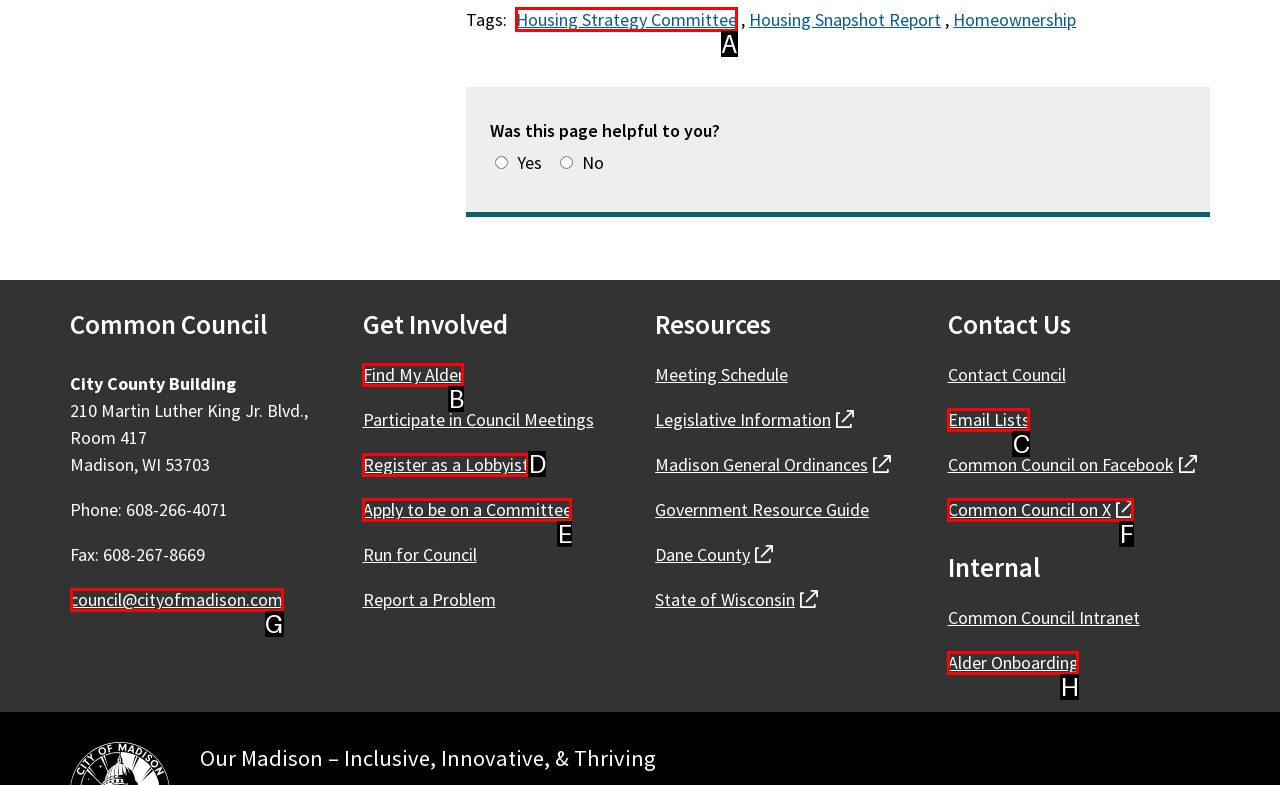Select the correct HTML element to complete the following task: Click on 'Housing Strategy Committee'
Provide the letter of the choice directly from the given options.

A